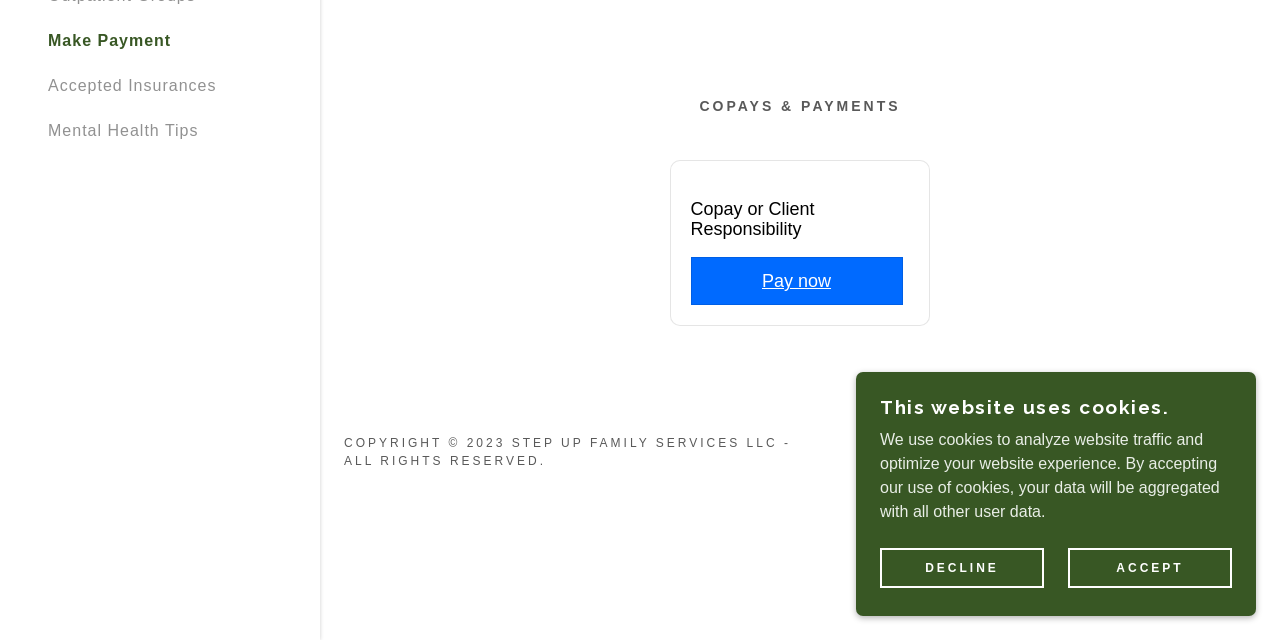Identify and provide the bounding box coordinates of the UI element described: "Mental Health Tips". The coordinates should be formatted as [left, top, right, bottom], with each number being a float between 0 and 1.

[0.038, 0.19, 0.155, 0.217]